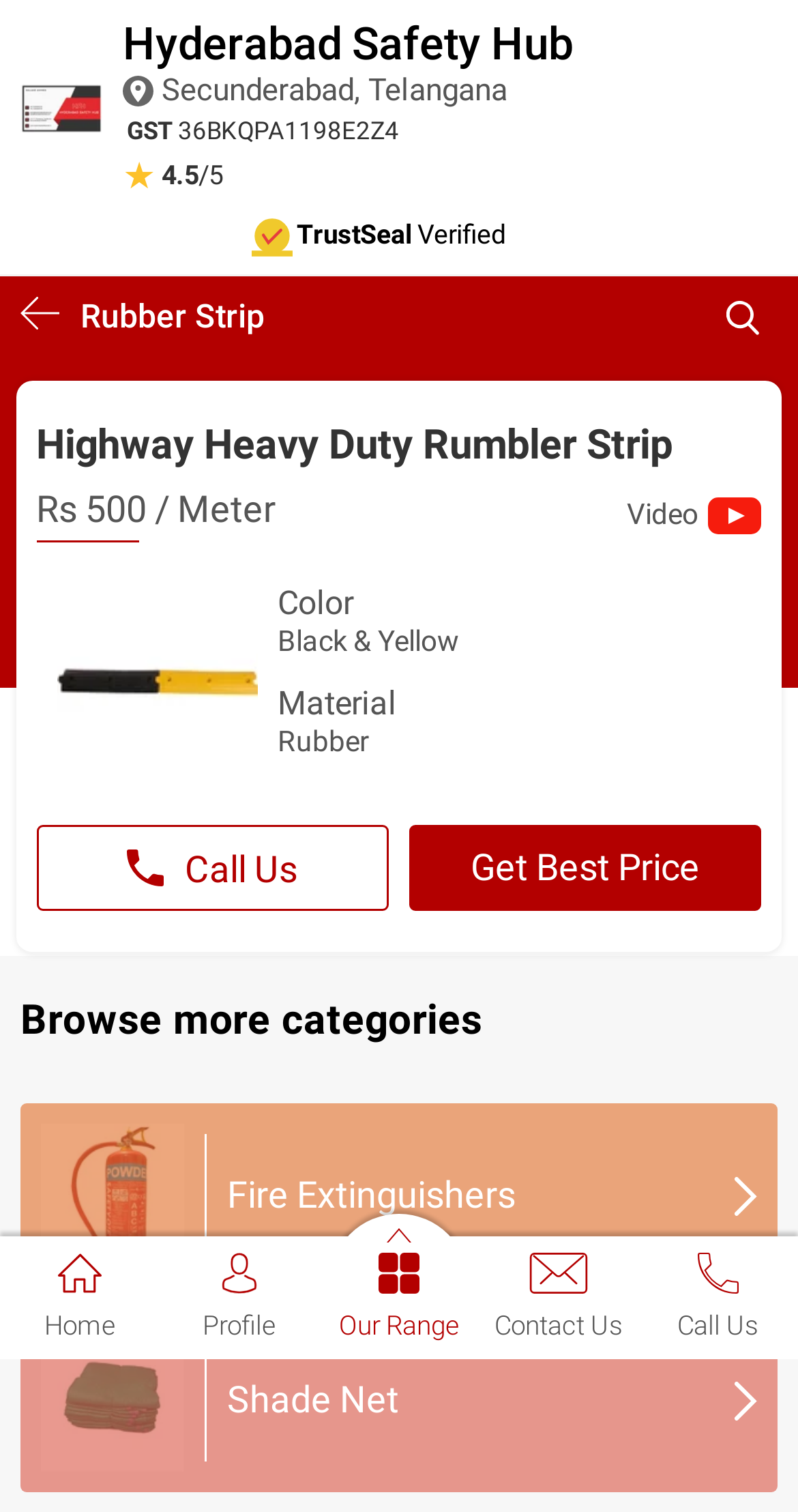Indicate the bounding box coordinates of the element that must be clicked to execute the instruction: "View Hyderabad Safety Hub profile". The coordinates should be given as four float numbers between 0 and 1, i.e., [left, top, right, bottom].

[0.026, 0.045, 0.154, 0.099]